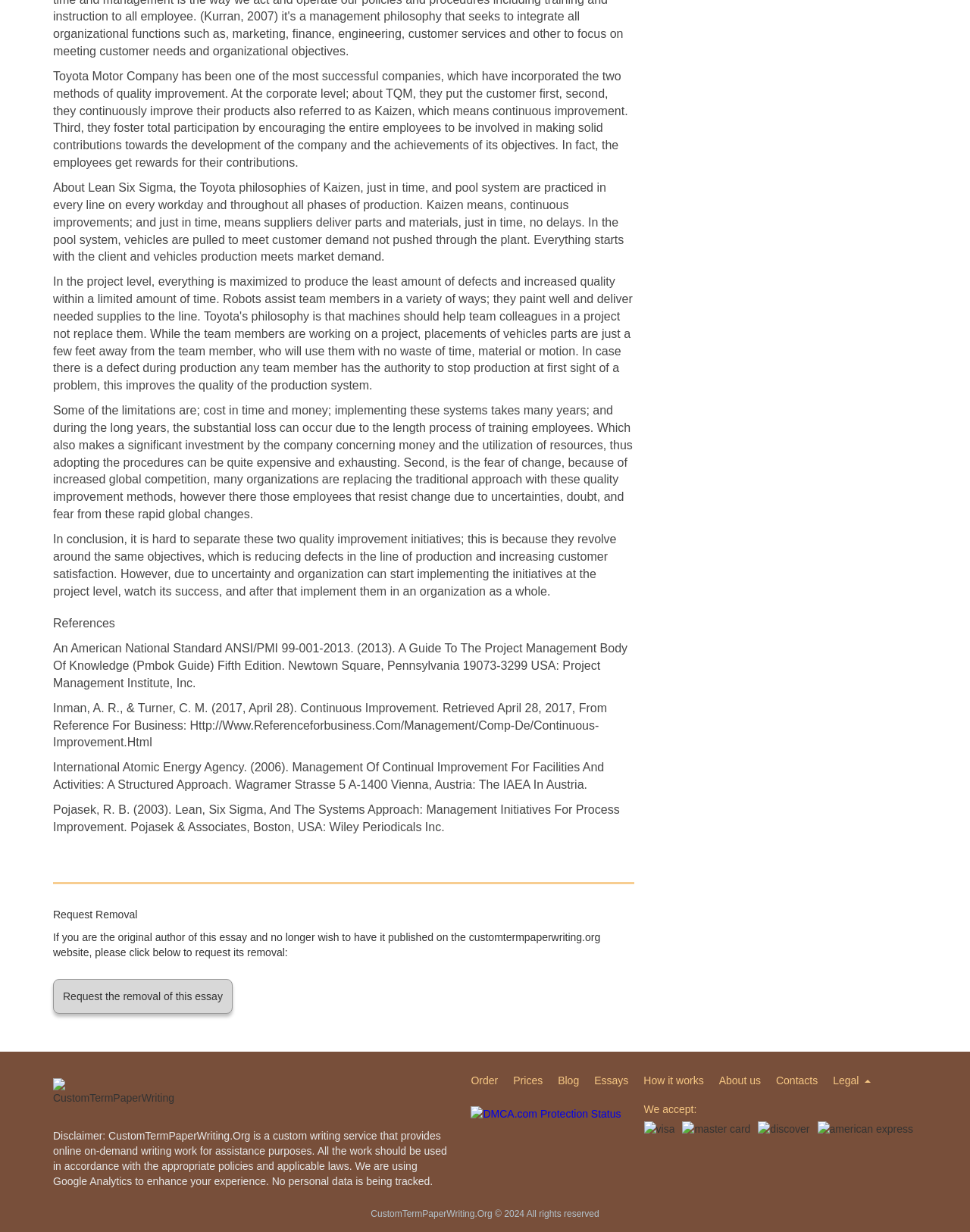Examine the screenshot and answer the question in as much detail as possible: What is the main topic of the webpage?

Based on the static text elements on the webpage, it appears that the main topic is discussing quality improvement initiatives, specifically Total Quality Management (TQM) and Lean Six Sigma, and their implementation in companies like Toyota Motor Company.